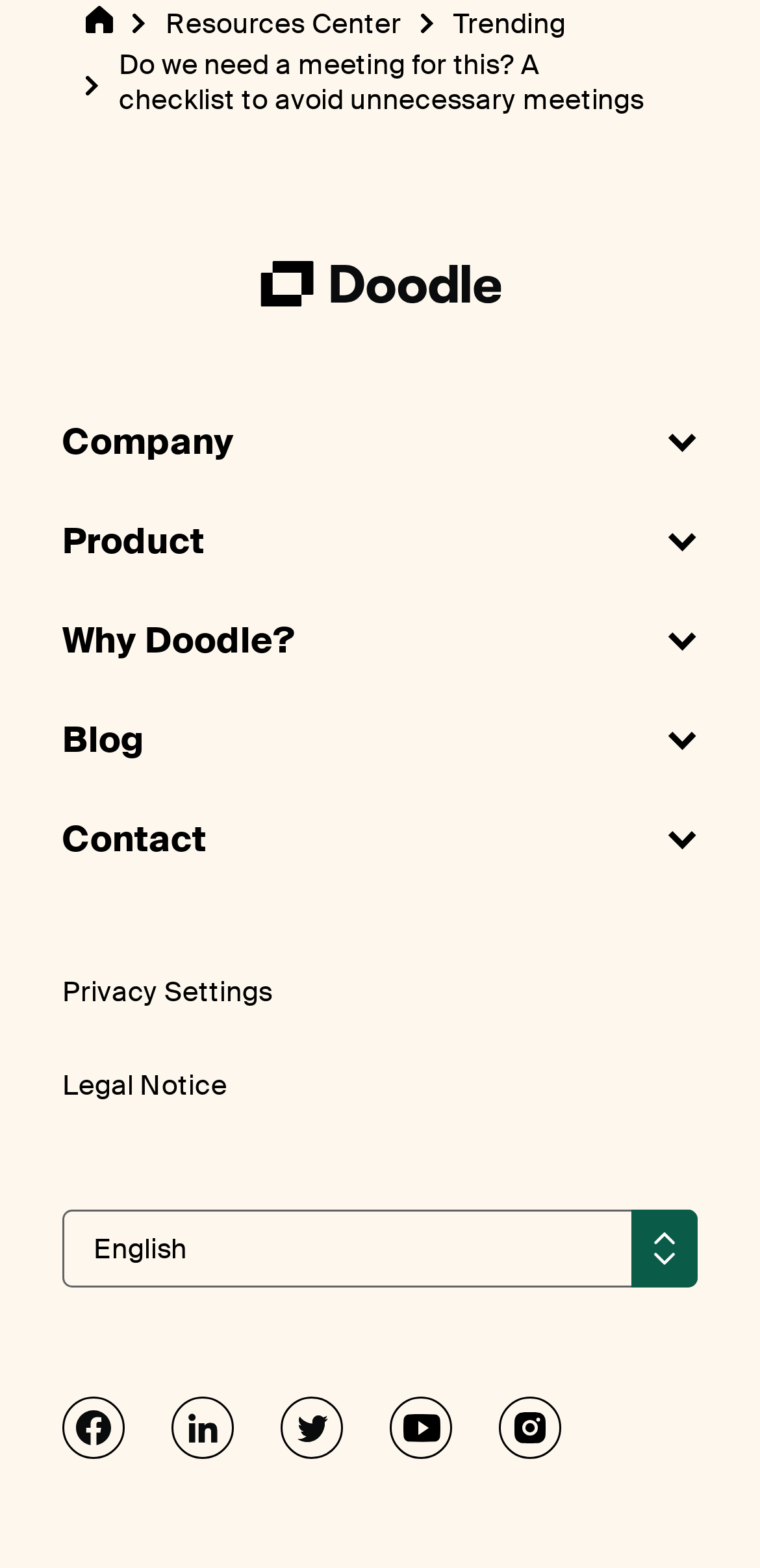Give a one-word or one-phrase response to the question:
What is the purpose of the 'Privacy Settings' button?

To access privacy settings